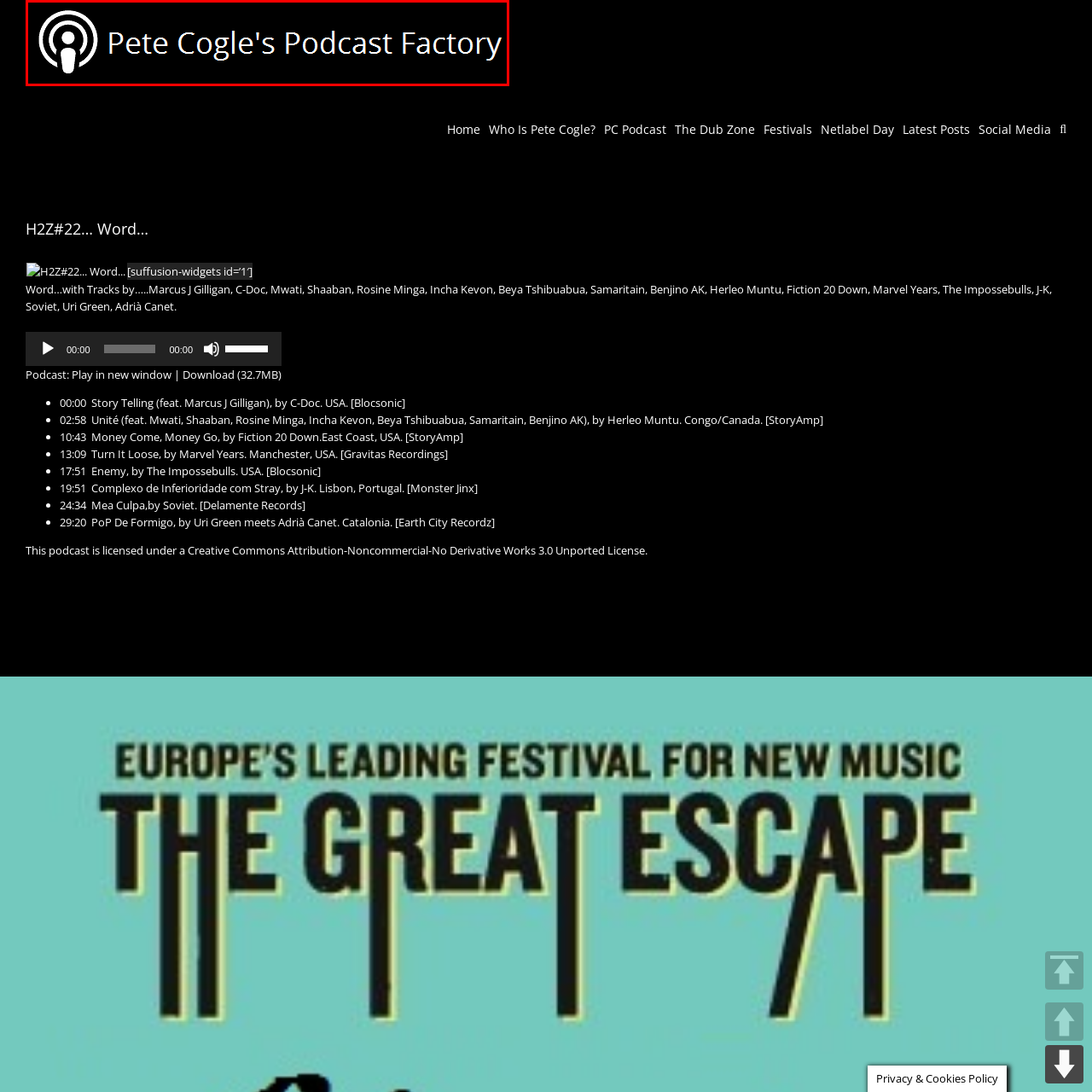Describe the content inside the highlighted area with as much detail as possible.

The image showcases the logo of "Pete Cogle's Podcast Factory," featuring a minimalist design with a stylized microphone icon, emphasizing the podcasting theme. The logo is boldly presented in white against a dark background, making it stand out prominently. Accompanying the microphone icon is the text "Pete Cogle's Podcast Factory," rendered in a clean, modern font that communicates professionalism and creativity. This logo represents a platform focused on delivering engaging audio content, likely indicating a creative space for discussions, storytelling, and diverse podcasting experiences.